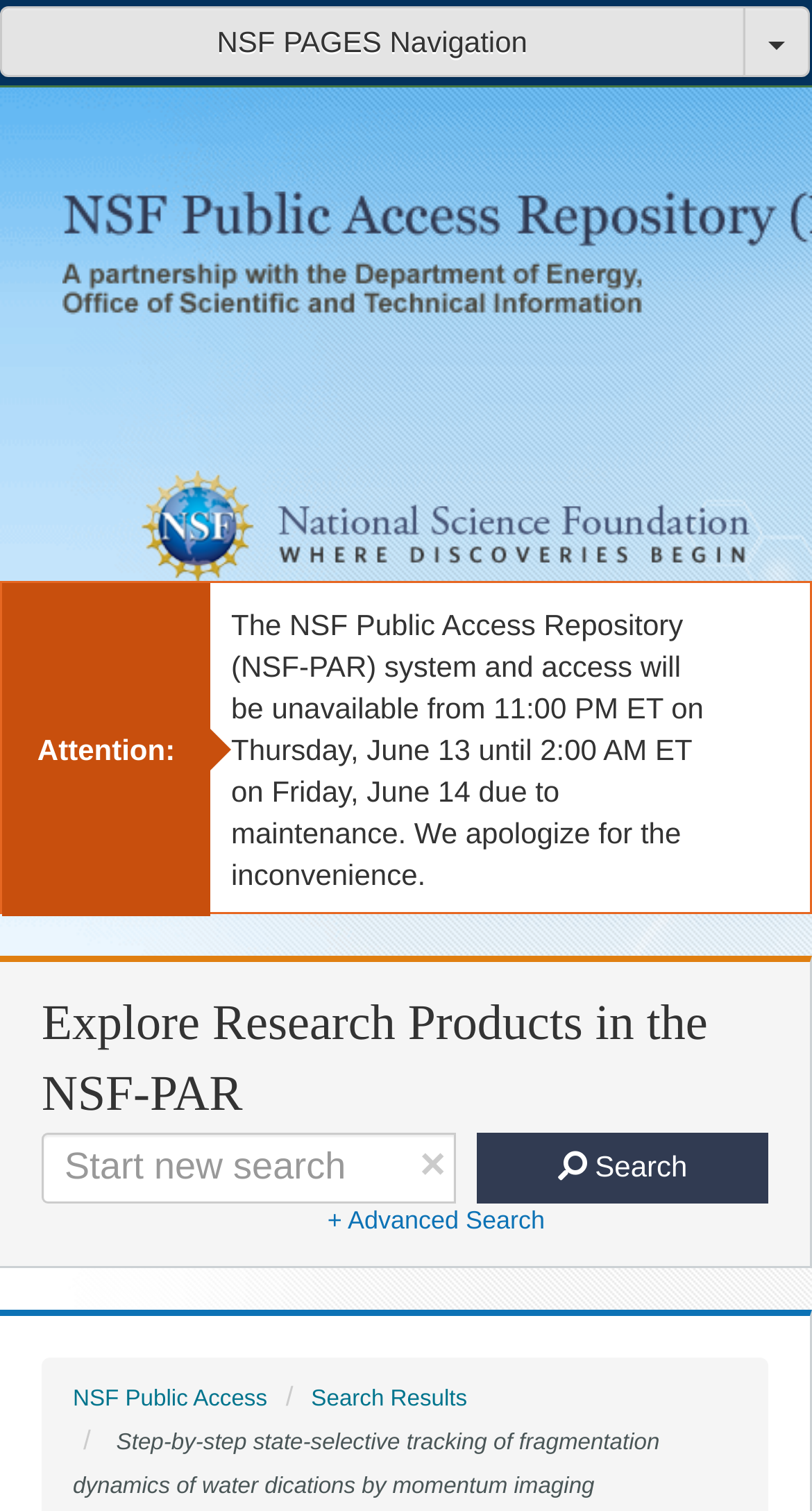Use a single word or phrase to answer this question: 
What is the navigation button on the top right?

Toggle Navigation